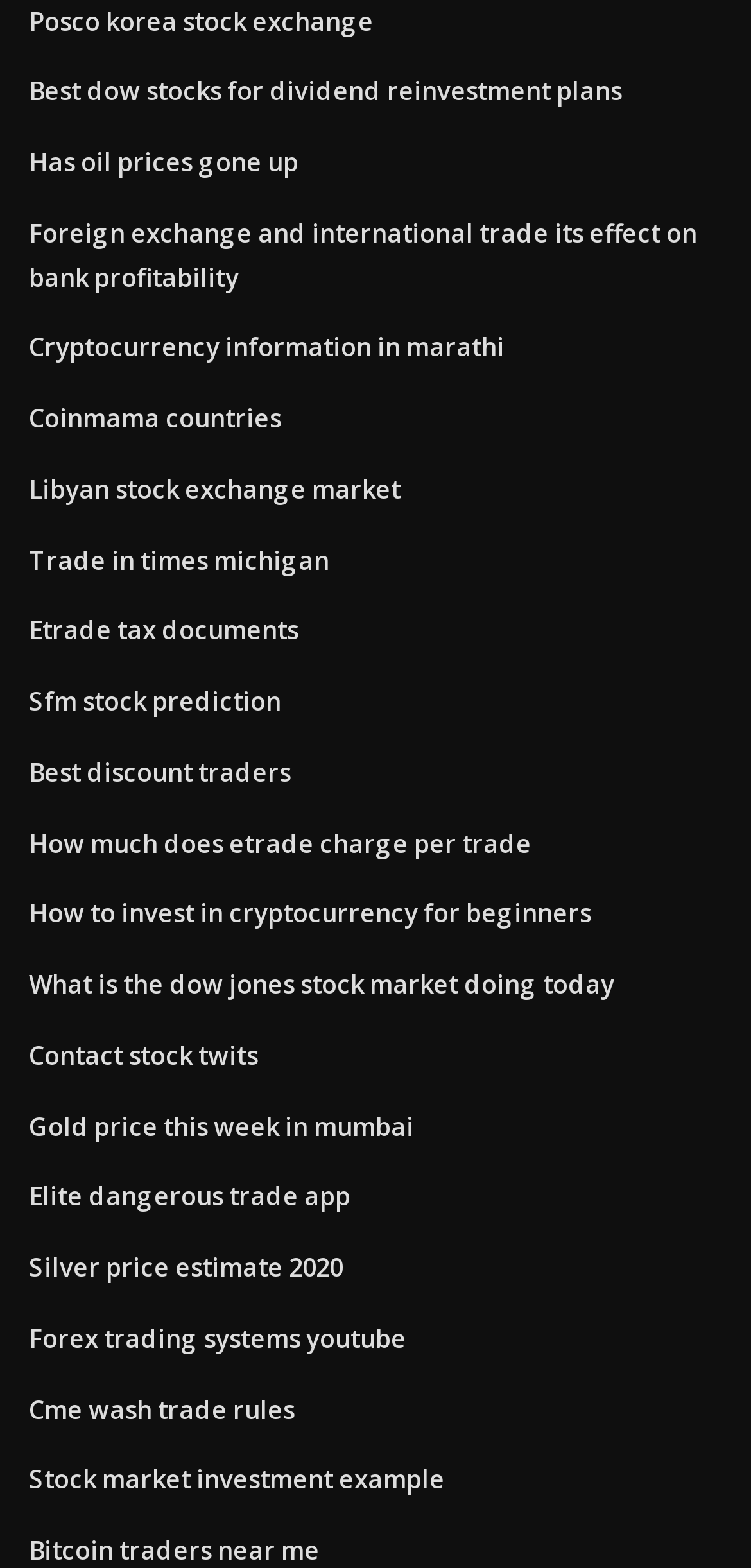Is the webpage focused on a specific geographic region?
Use the information from the image to give a detailed answer to the question.

The links on the webpage cover a range of geographic regions, including Korea, Libya, and Michigan, indicating that the webpage is not focused on a specific region.